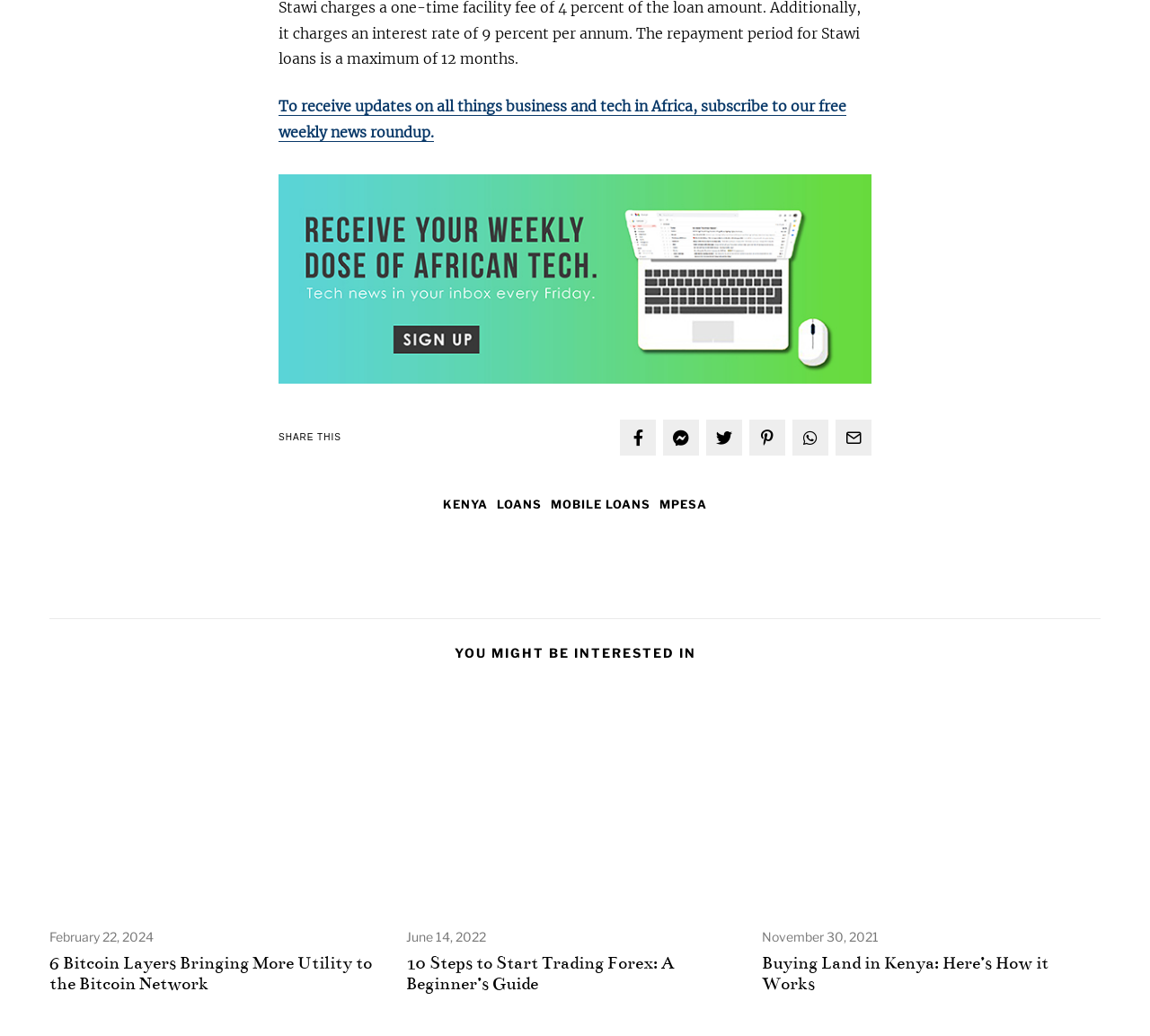What is the date of the second article?
Identify the answer in the screenshot and reply with a single word or phrase.

June 14, 2022